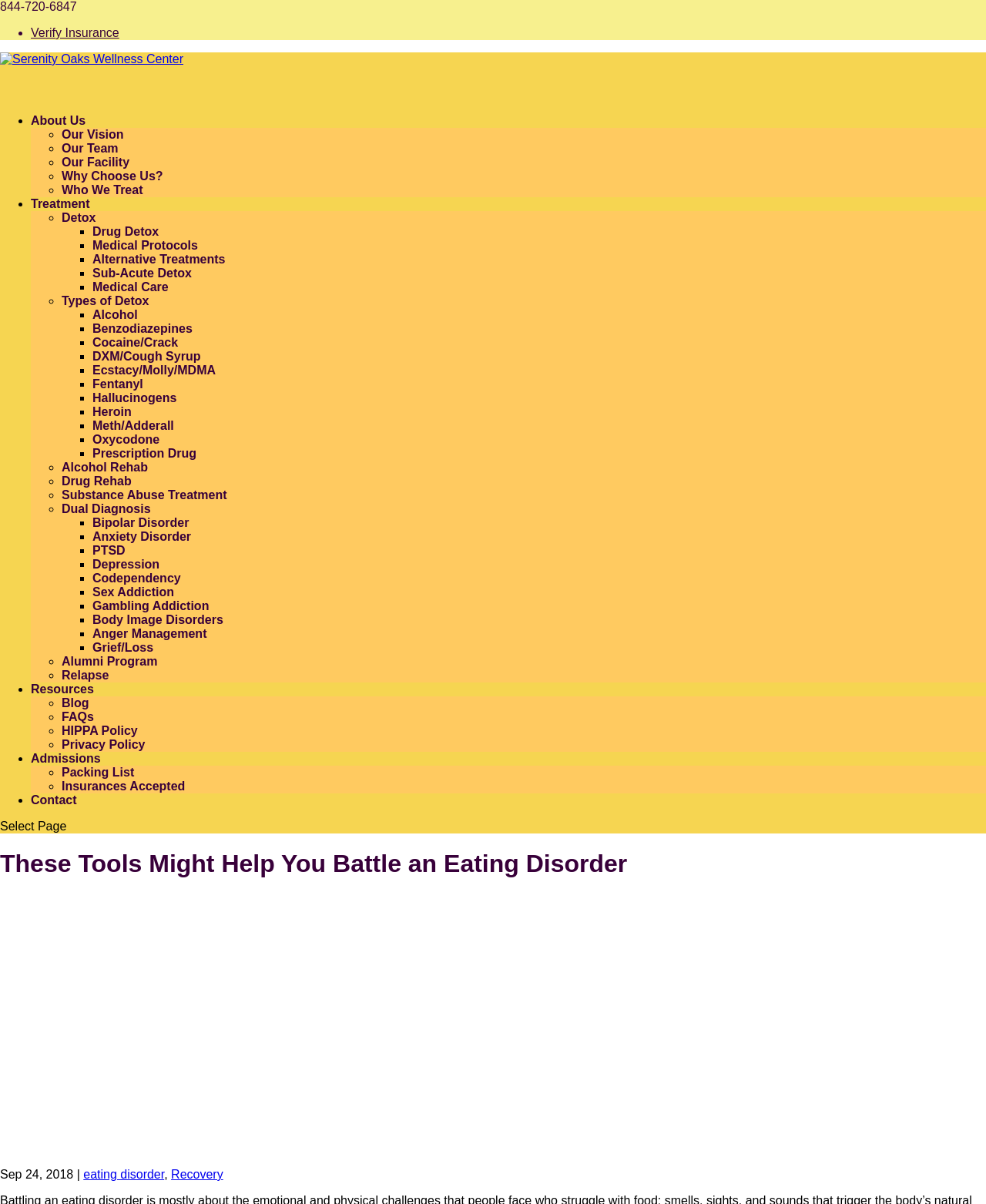Identify the bounding box coordinates for the element you need to click to achieve the following task: "Verify insurance". The coordinates must be four float values ranging from 0 to 1, formatted as [left, top, right, bottom].

[0.031, 0.022, 0.121, 0.033]